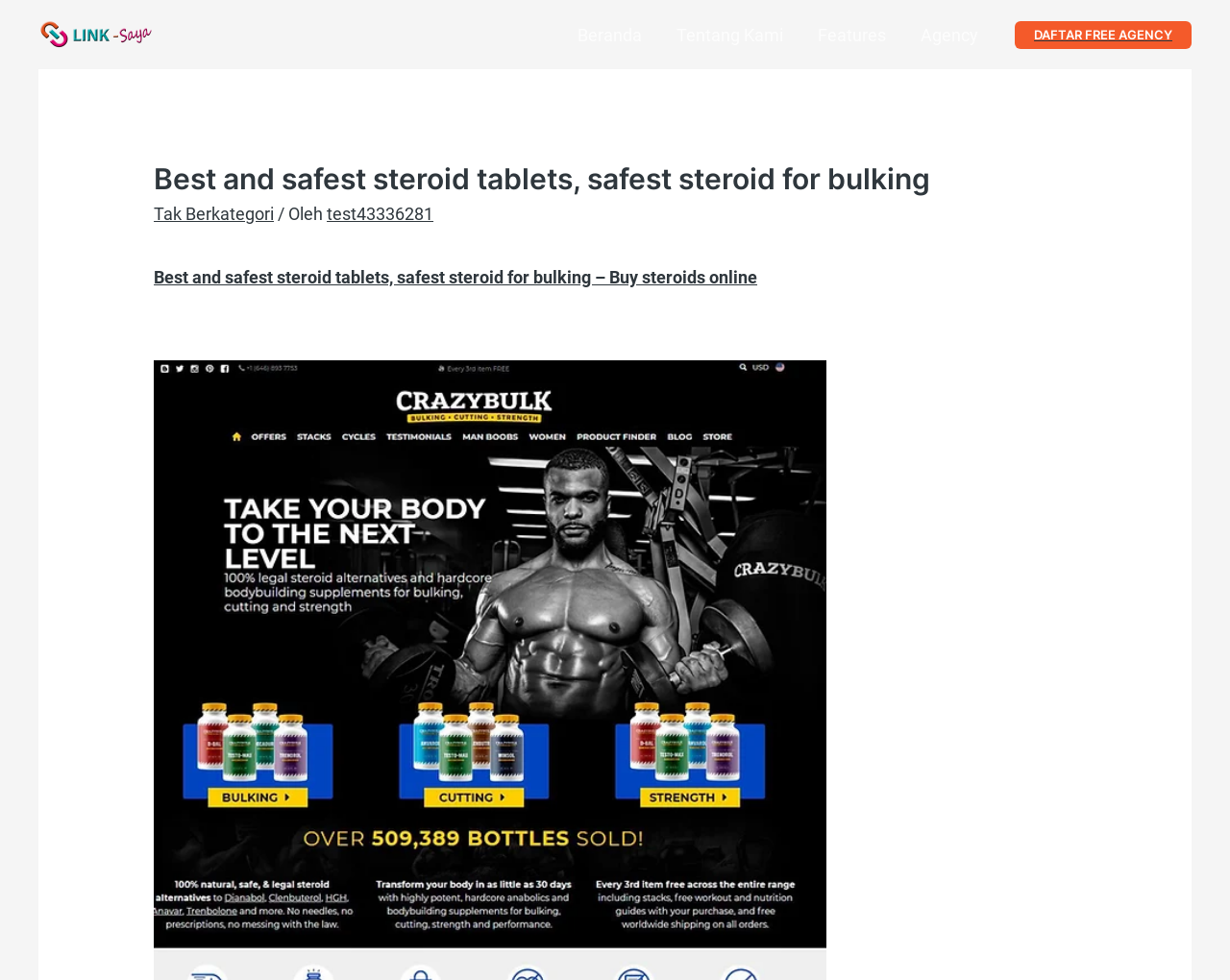How many links are present in the navigation section?
Analyze the screenshot and provide a detailed answer to the question.

I counted the number of links in the navigation section and found that there are four links: 'Beranda', 'Tentang Kami', 'Features', and 'Agency'.